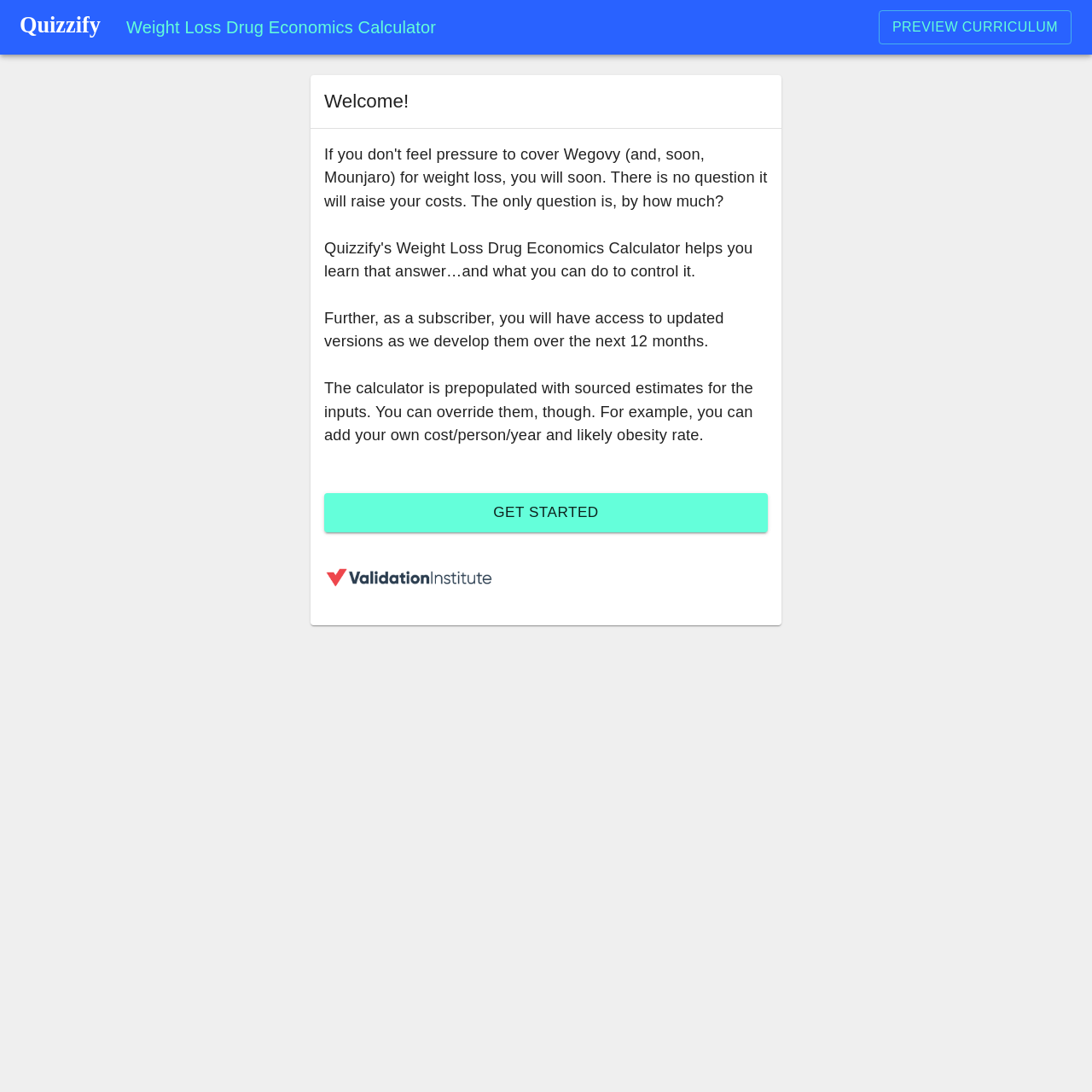Refer to the screenshot and give an in-depth answer to this question: What is the theme of the webpage?

The theme of the webpage is related to weight loss, as indicated by the heading 'Weight Loss Drug Economics Calculator' and the overall design of the webpage, which suggests a focus on health and wellness.